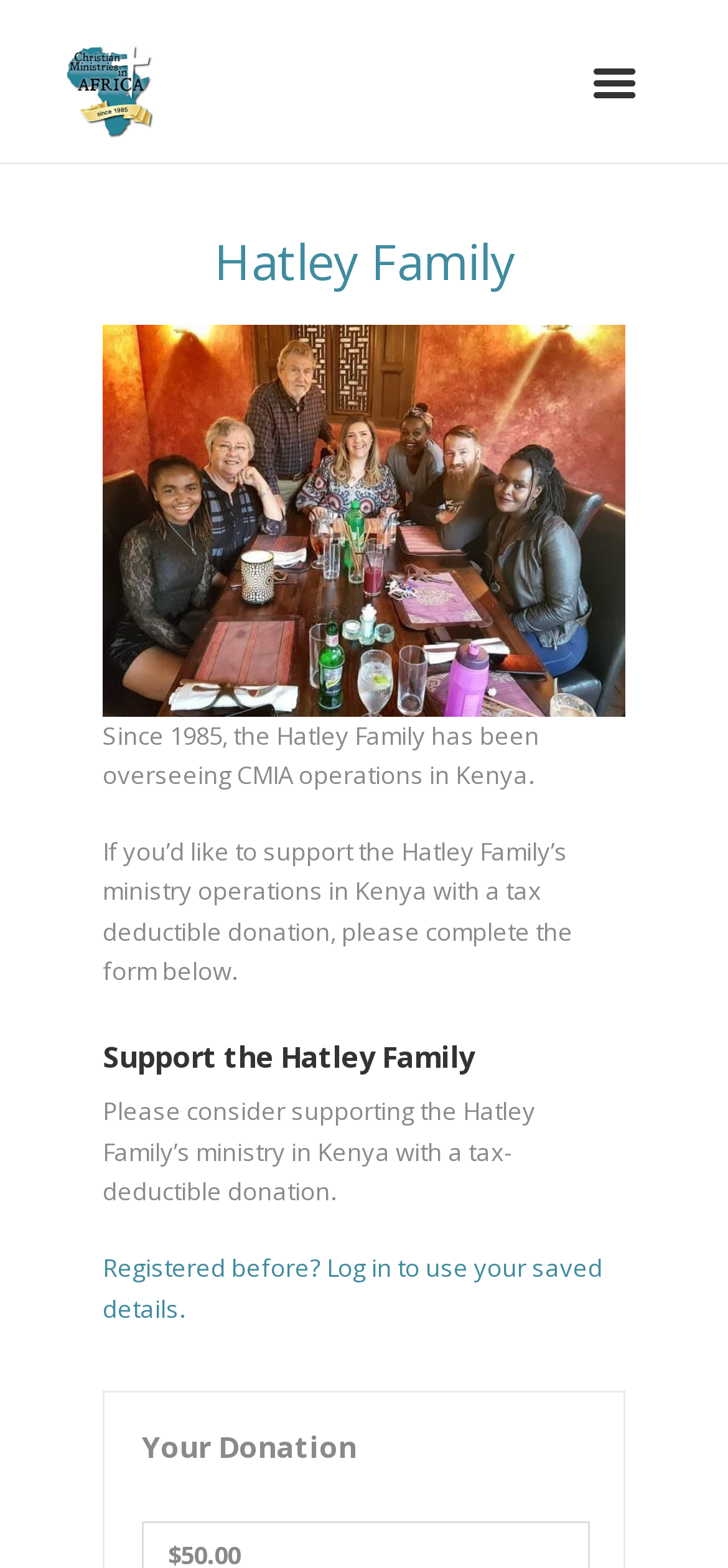What type of donation is accepted? From the image, respond with a single word or brief phrase.

Tax deductible